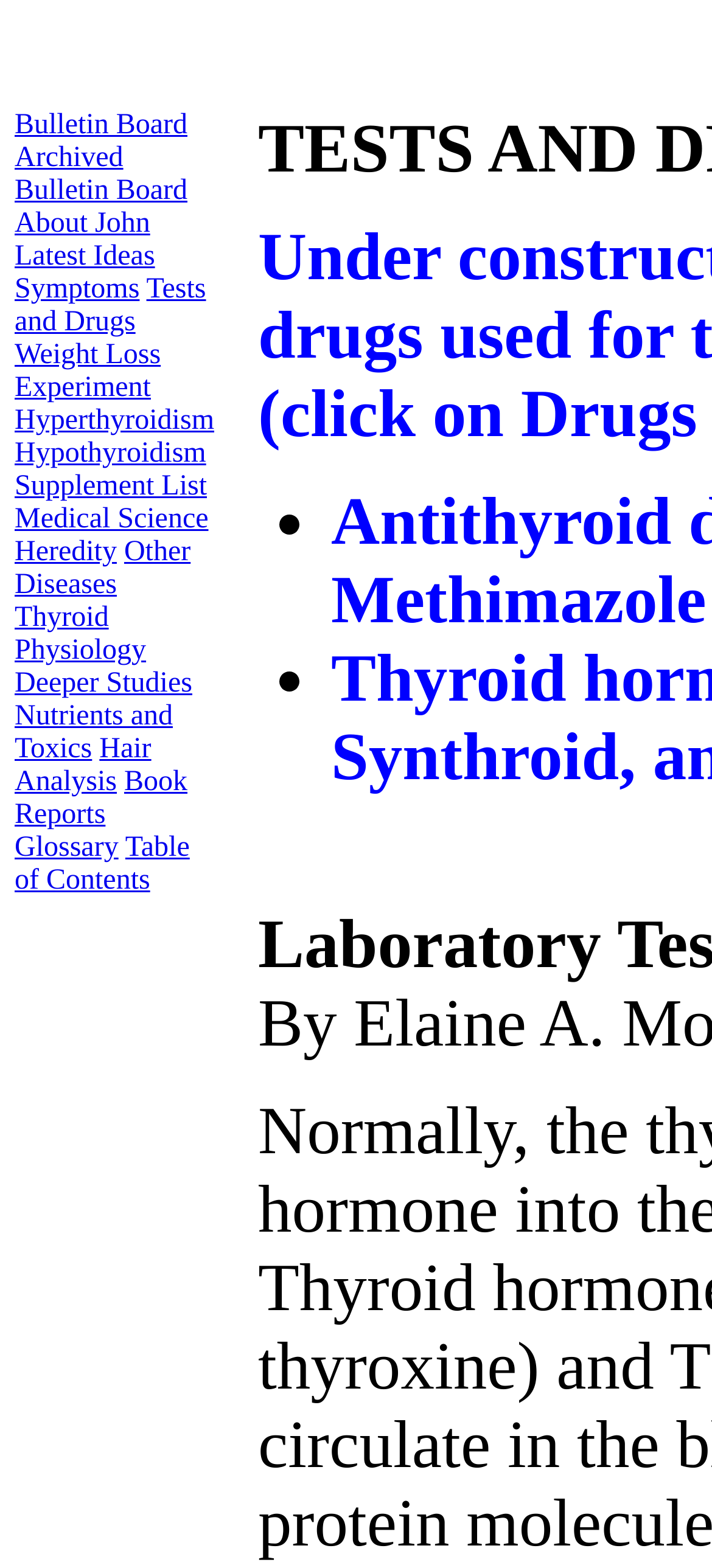What is the first link on the webpage?
Using the image, answer in one word or phrase.

Bulletin Board